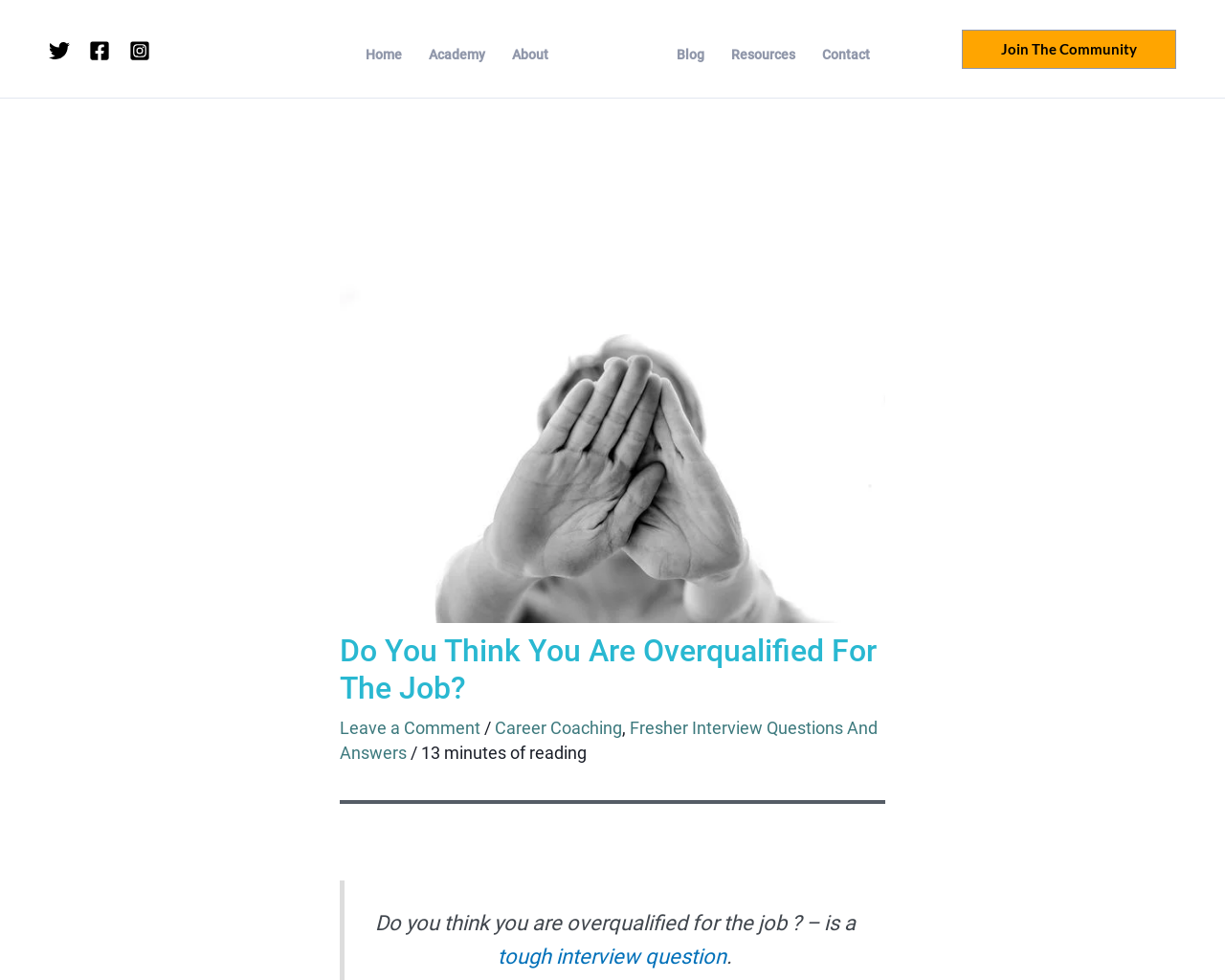Kindly determine the bounding box coordinates for the clickable area to achieve the given instruction: "Read the article".

[0.277, 0.646, 0.723, 0.721]